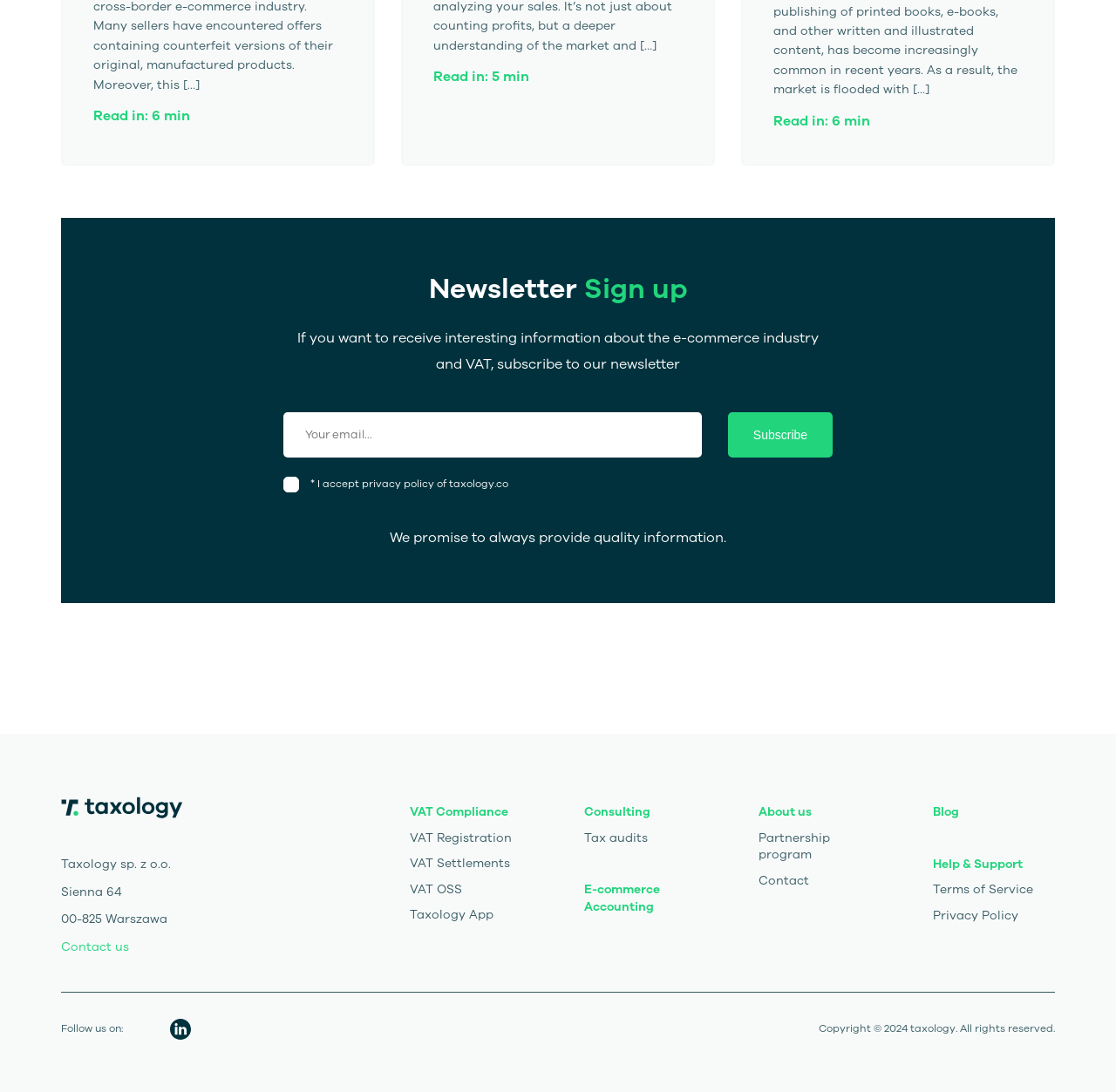Determine the bounding box coordinates of the section I need to click to execute the following instruction: "Subscribe to the newsletter". Provide the coordinates as four float numbers between 0 and 1, i.e., [left, top, right, bottom].

[0.652, 0.378, 0.746, 0.419]